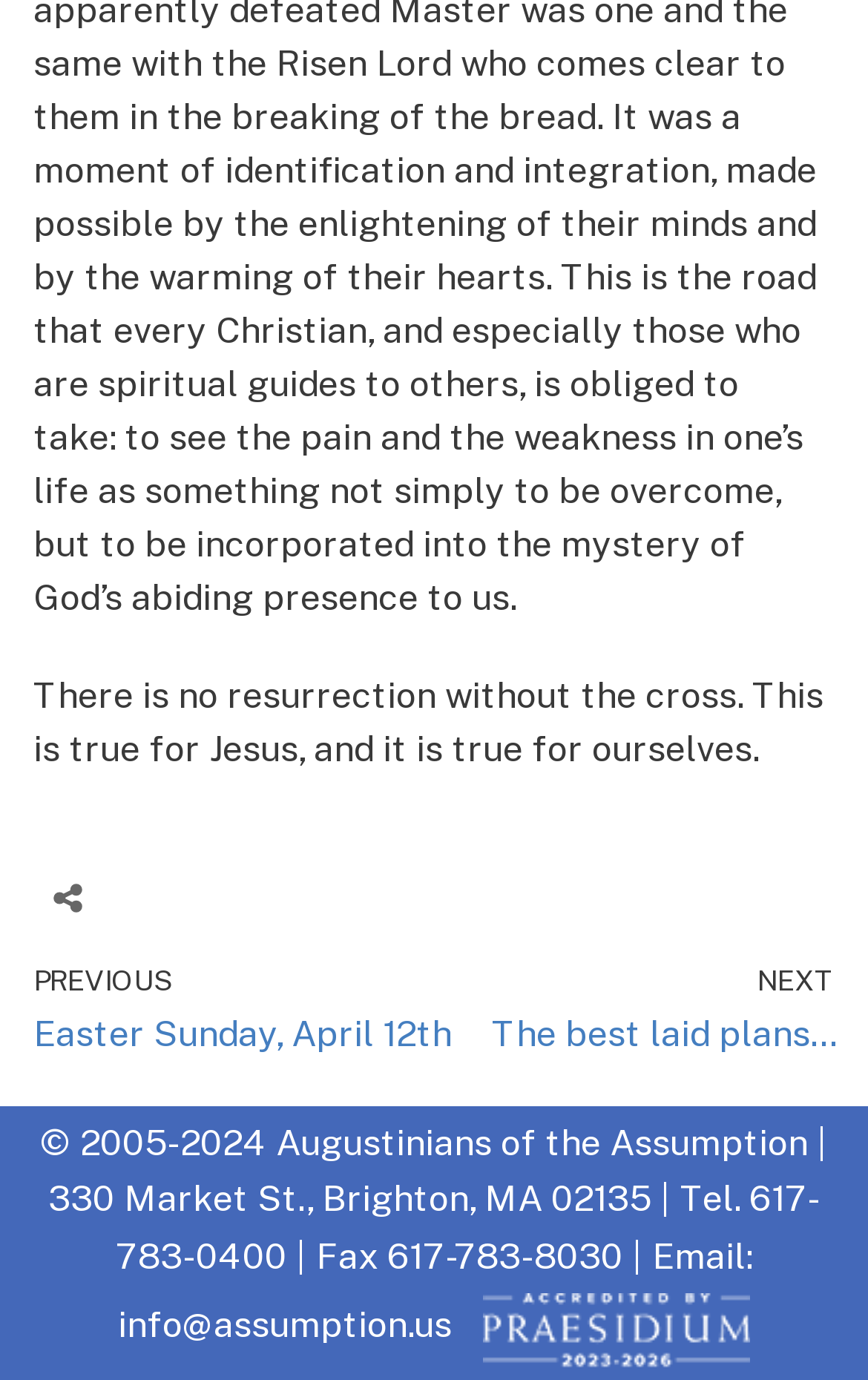Determine the bounding box coordinates of the UI element described below. Use the format (top-left x, top-left y, bottom-right x, bottom-right y) with floating point numbers between 0 and 1: previousEaster Sunday, April 12th

[0.038, 0.691, 0.521, 0.764]